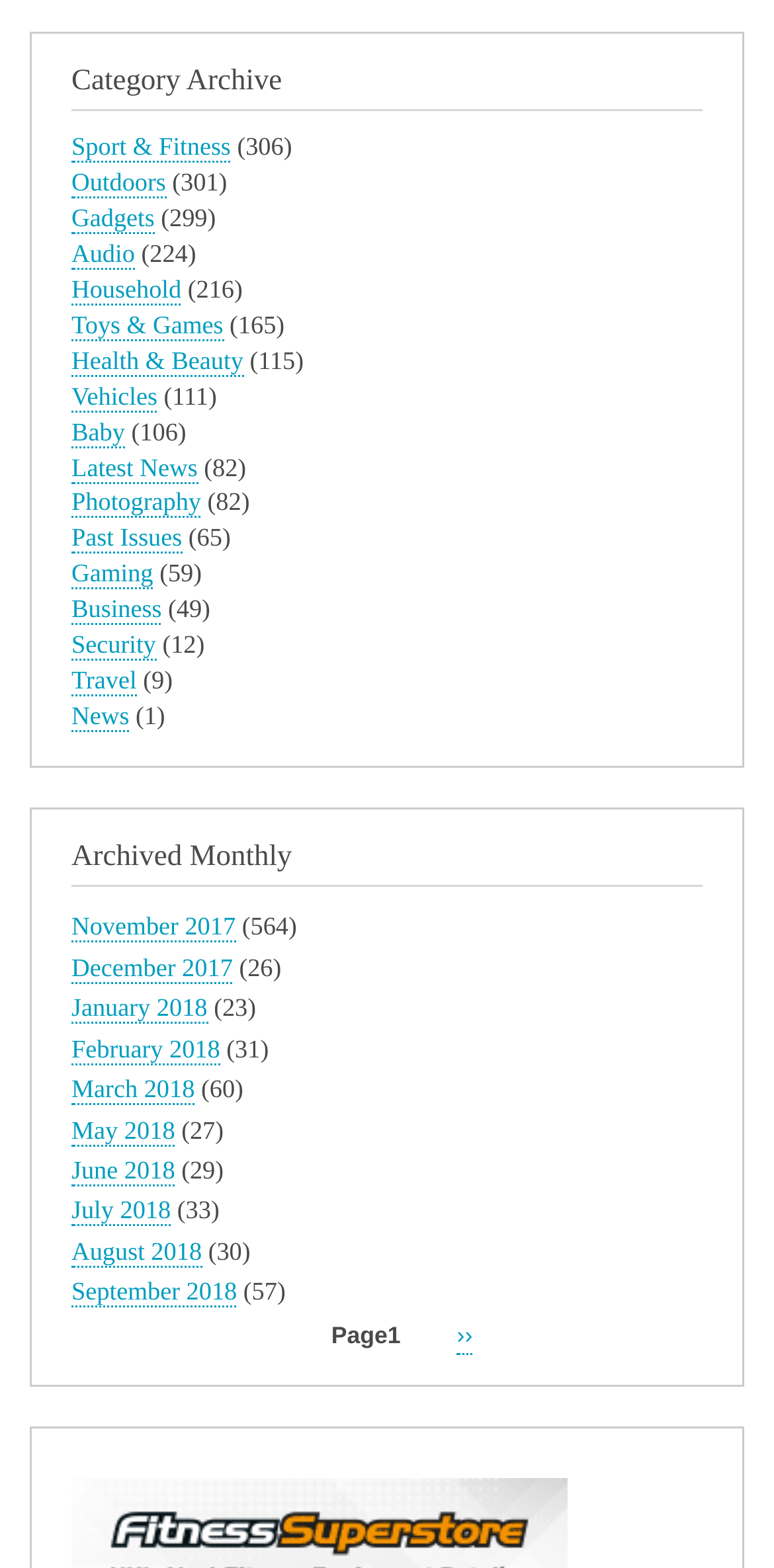Locate the coordinates of the bounding box for the clickable region that fulfills this instruction: "Read Latest News".

[0.092, 0.289, 0.255, 0.308]